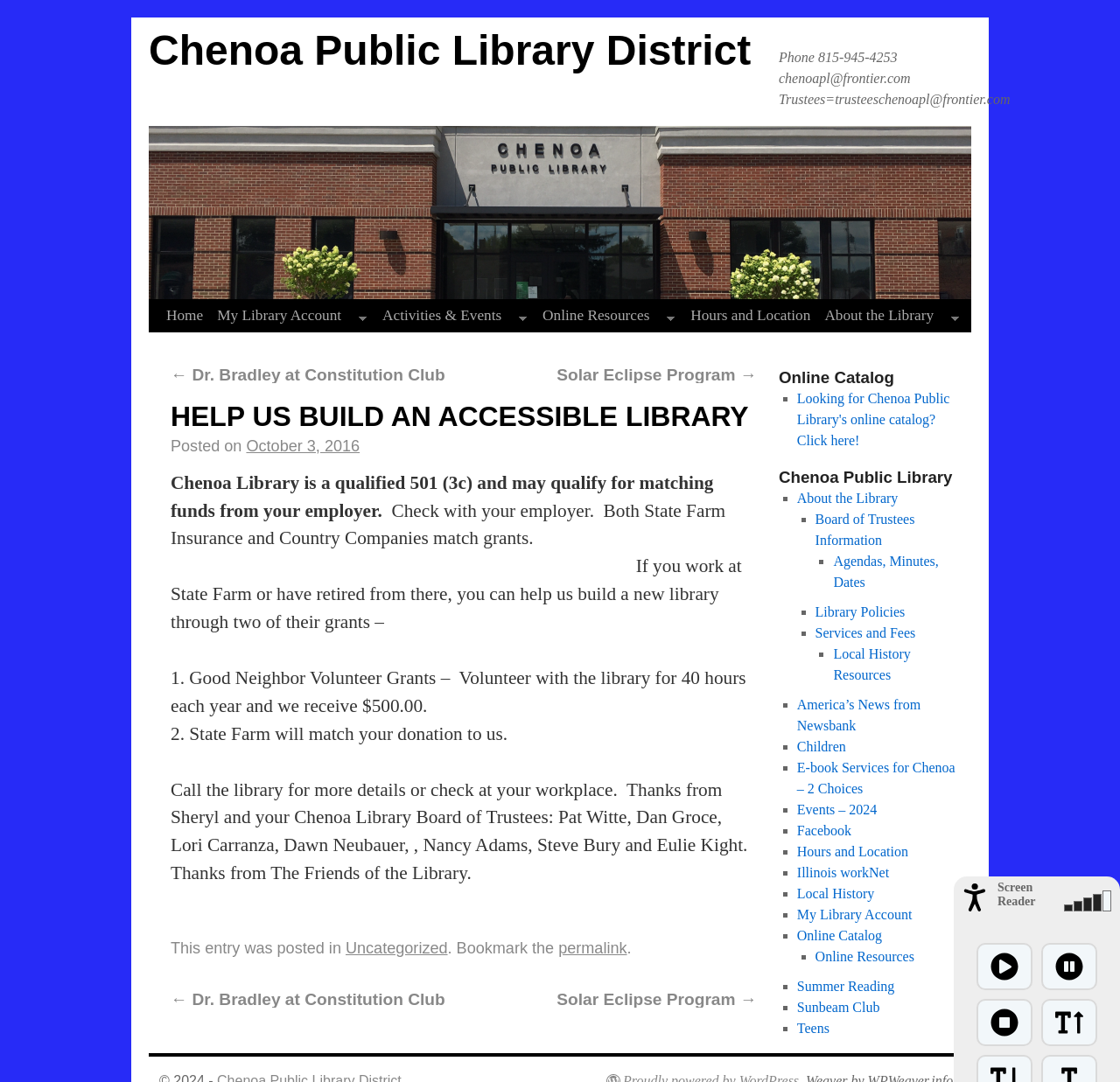Please determine the bounding box coordinates of the element's region to click for the following instruction: "Check the 'Online Catalog'".

[0.695, 0.34, 0.859, 0.359]